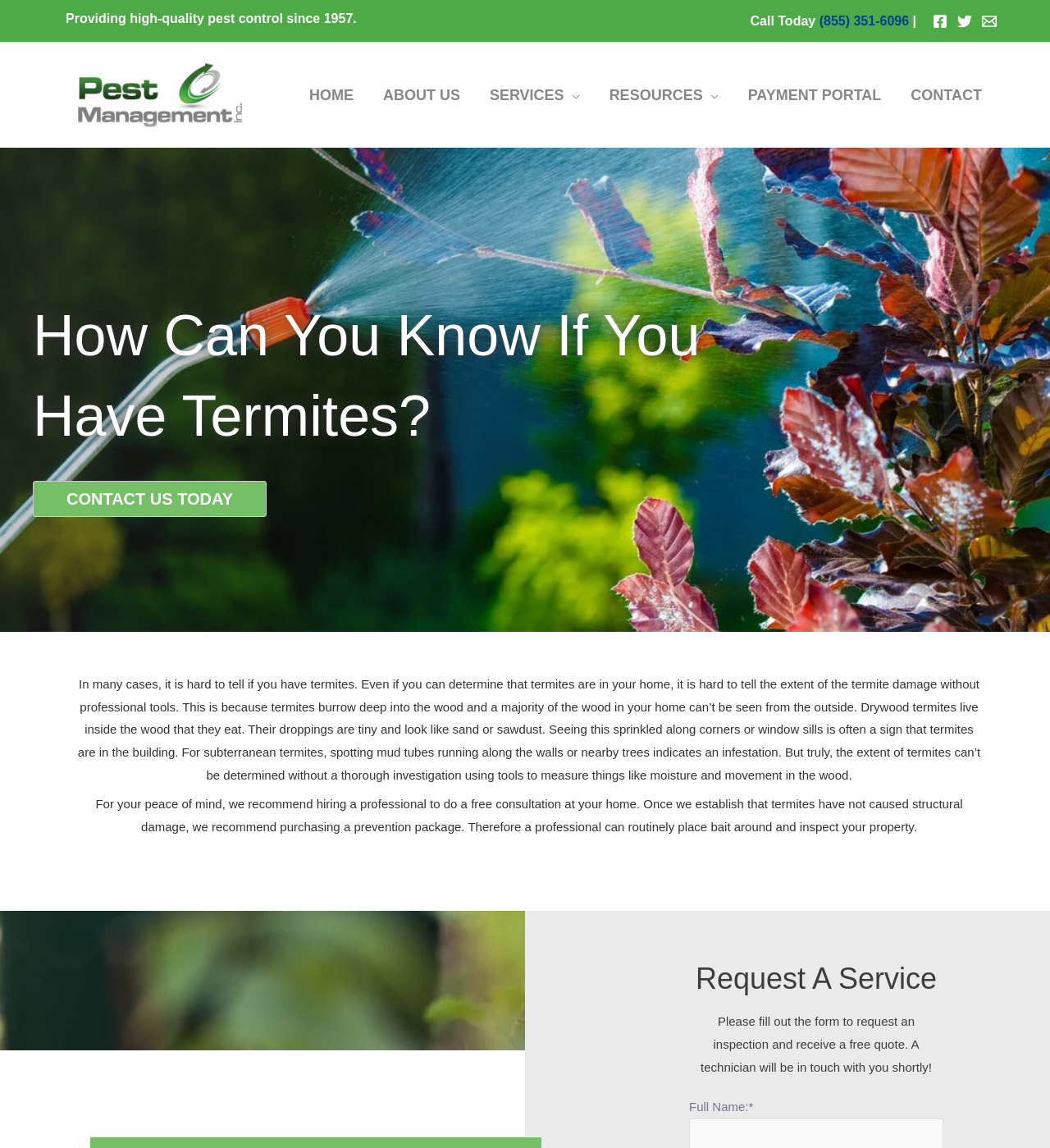What is the purpose of the 'Request A Service' section?
Please answer the question with a single word or phrase, referencing the image.

To request an inspection and receive a free quote